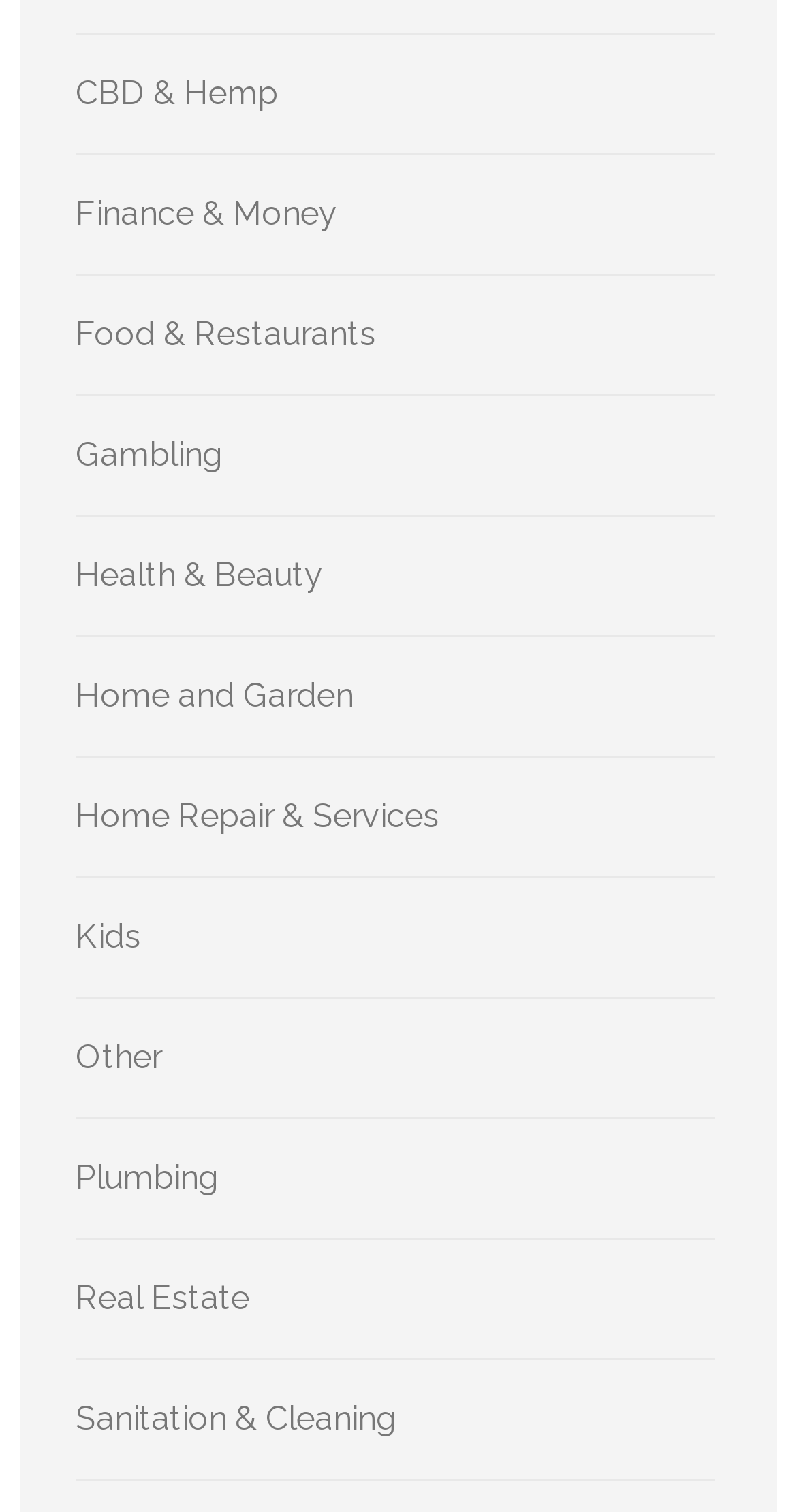What category is 'Plumbing' under?
Answer the question with a single word or phrase, referring to the image.

Home Repair & Services